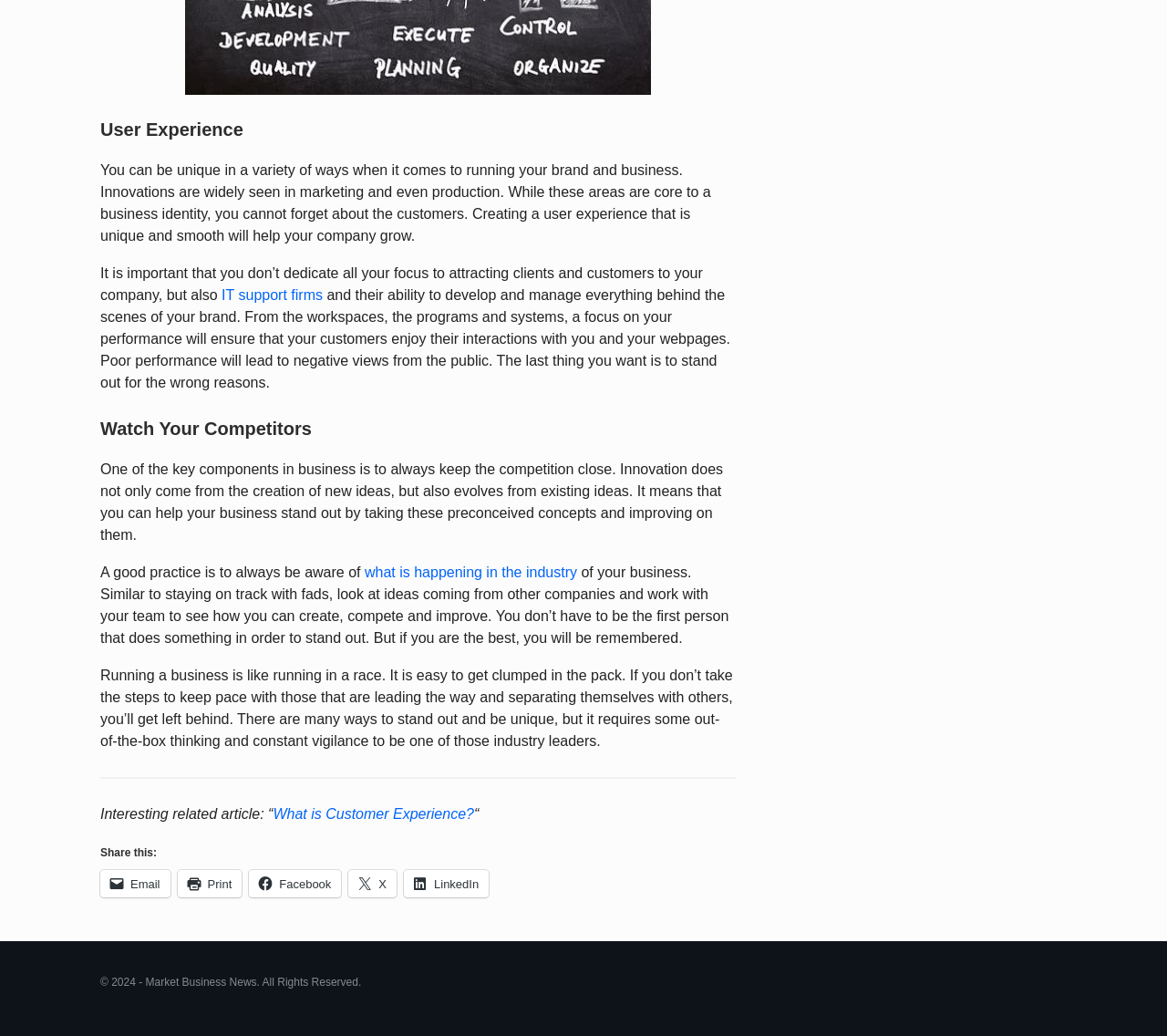Identify the bounding box coordinates of the section to be clicked to complete the task described by the following instruction: "Click on 'IT support firms'". The coordinates should be four float numbers between 0 and 1, formatted as [left, top, right, bottom].

[0.19, 0.277, 0.277, 0.292]